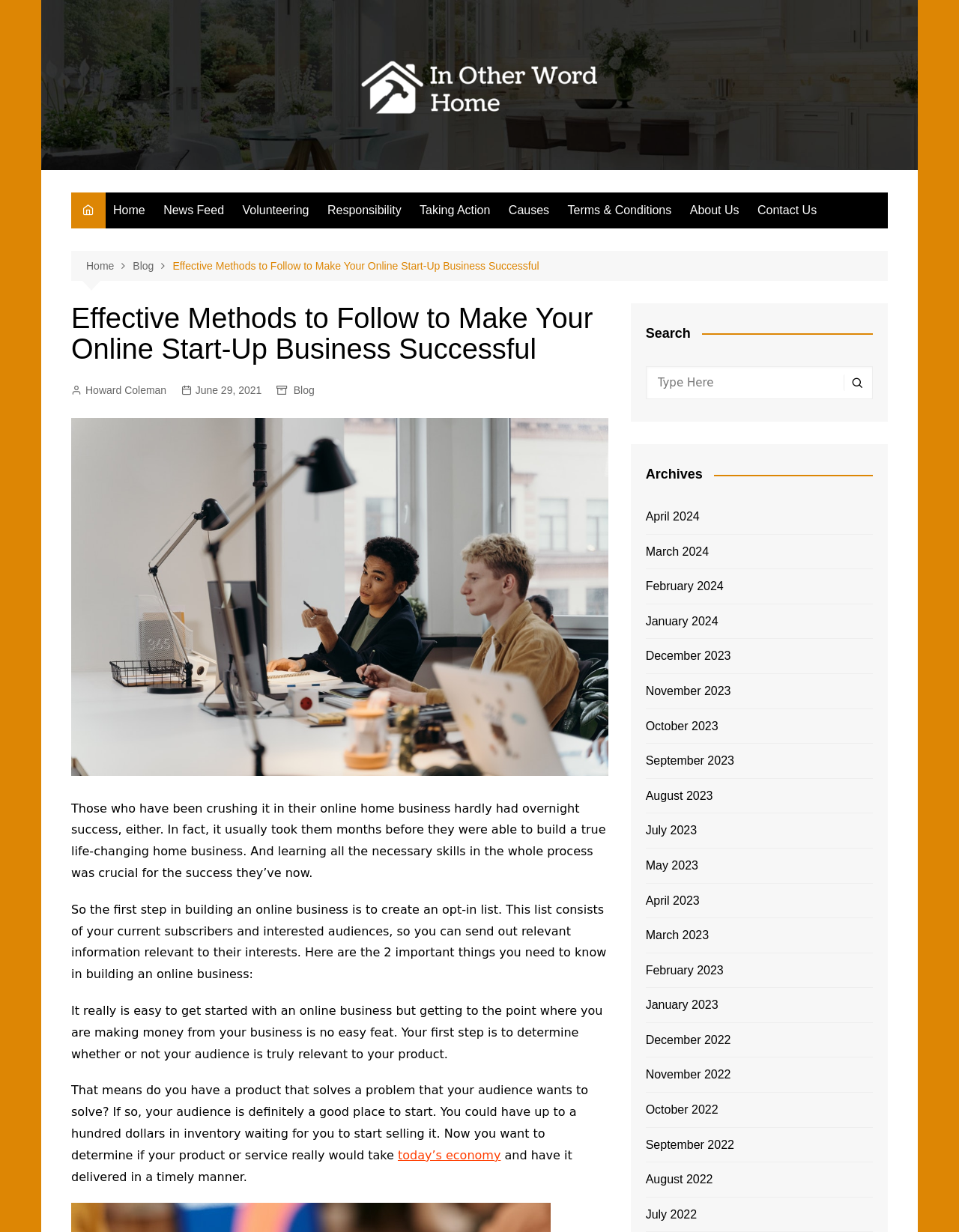Create a detailed narrative describing the layout and content of the webpage.

This webpage is about effective methods to follow to make an online start-up business successful. At the top, there is a logo and a navigation menu with links to "Home", "News Feed", "Volunteering", "Responsibility", "Taking Action", "Causes", "Terms & Conditions", and "About Us". Below the navigation menu, there is a breadcrumbs section with links to "Home", "Blog", and the current page.

The main content of the page is an article with a heading "Effective Methods to Follow to Make Your Online Start-Up Business Successful". The article is written by Howard Coleman and was published on June 29, 2021. The article discusses the importance of building an online business and provides tips on how to get started. There are four paragraphs of text, with the first paragraph discussing the importance of creating an opt-in list and the subsequent paragraphs providing more information on building an online business.

To the right of the article, there is a search bar with a button and a section titled "Archives" with links to various months from April 2024 to July 2022. At the very top of the page, there is a link to "In Other Words (IOW) Home" with an image.